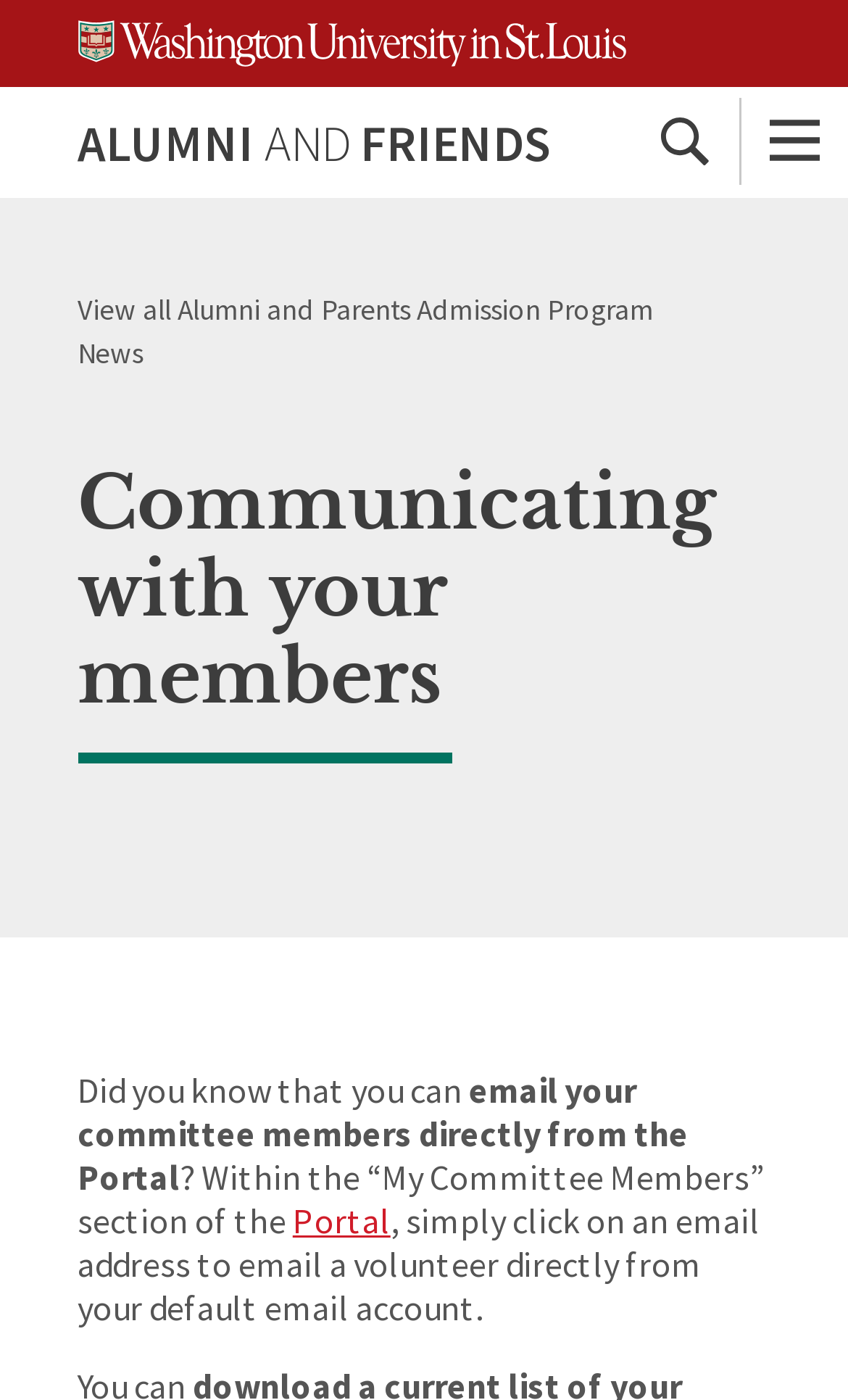Please provide the bounding box coordinates for the UI element as described: "aria-label="LinkedIn Social Icon"". The coordinates must be four floats between 0 and 1, represented as [left, top, right, bottom].

None